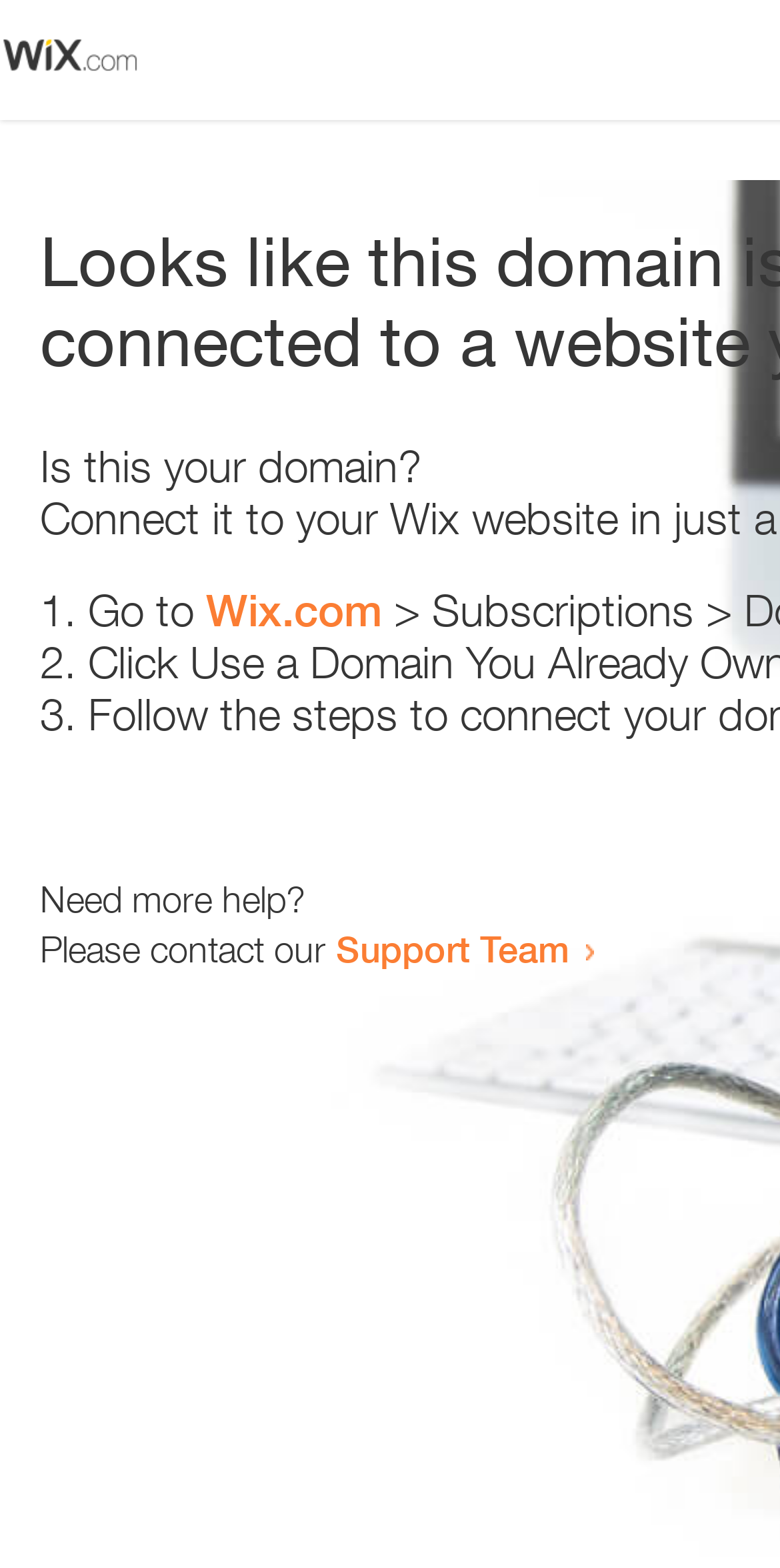What is the domain in question?
Please provide an in-depth and detailed response to the question.

The webpage is asking 'Is this your domain?' which implies that the domain in question is the one being referred to.